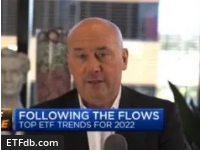What is the topic of discussion?
Identify the answer in the screenshot and reply with a single word or phrase.

ETF trends